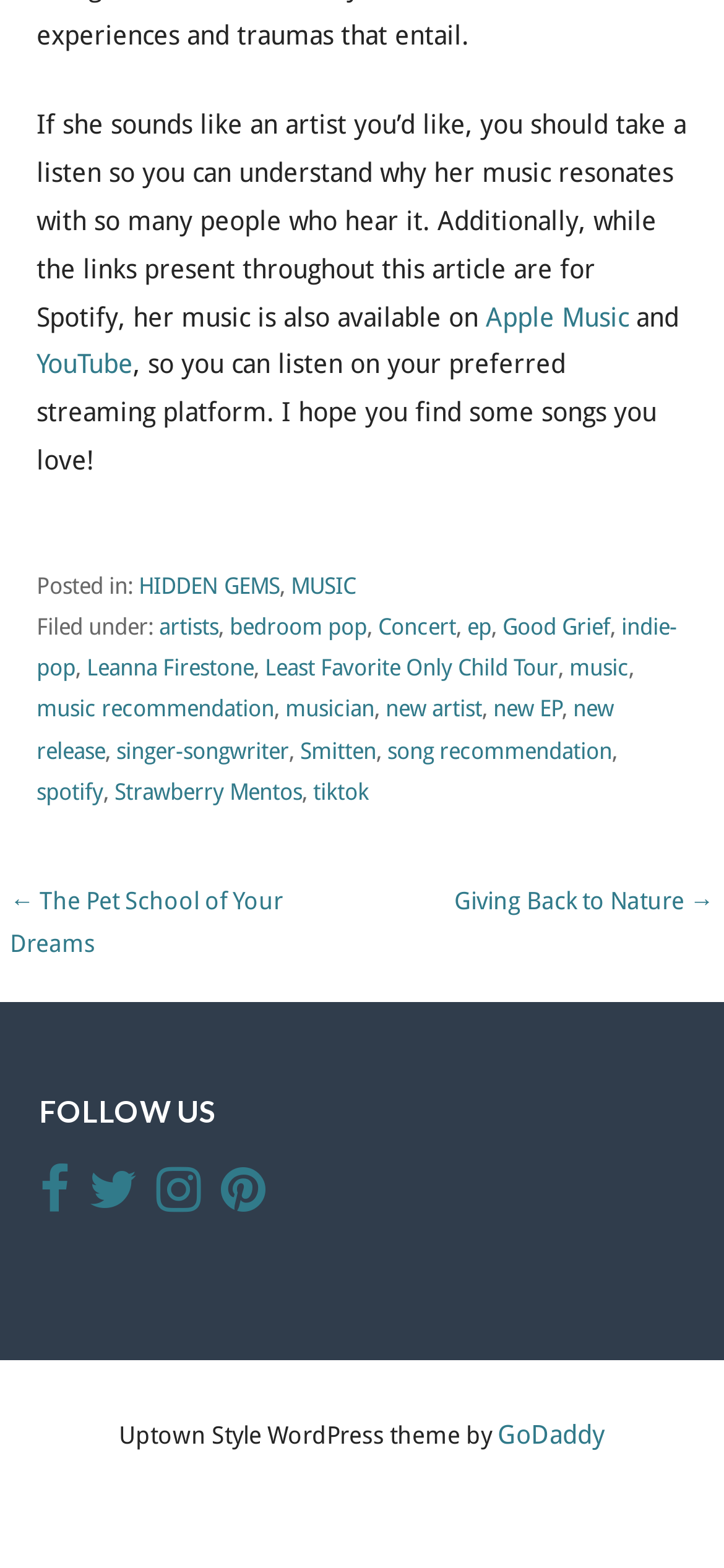How many links are present in the footer section?
Please give a well-detailed answer to the question.

The footer section contains multiple links, including 'HIDDEN GEMS', 'MUSIC', 'artists', 'bedroom pop', and others. By counting these links, we can determine that there are 15 links present in the footer section.